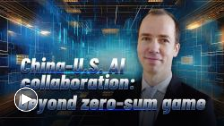List and describe all the prominent features within the image.

The image features an individual appearing in a professional setting, likely illustrating the topic of "China-U.S. AI collaboration: beyond zero-sum game." Positioned prominently, the person is dressed in business attire, conveying a sense of expertise and authority in the field of artificial intelligence. Behind them, a digital backdrop in shades of blue suggests a technology-oriented environment, hinting at advanced data processing or AI concepts.

The text overlay emphasizes the theme of collaboration rather than competition, implying a discussion on the potential for mutual growth and innovation in AI between China and the U.S. This image is likely part of a video segment, given the play button icon, inviting viewers to engage with the content. Overall, the visual composition effectively combines imagery and textual elements to represent a forward-looking dialogue on international collaboration in AI.